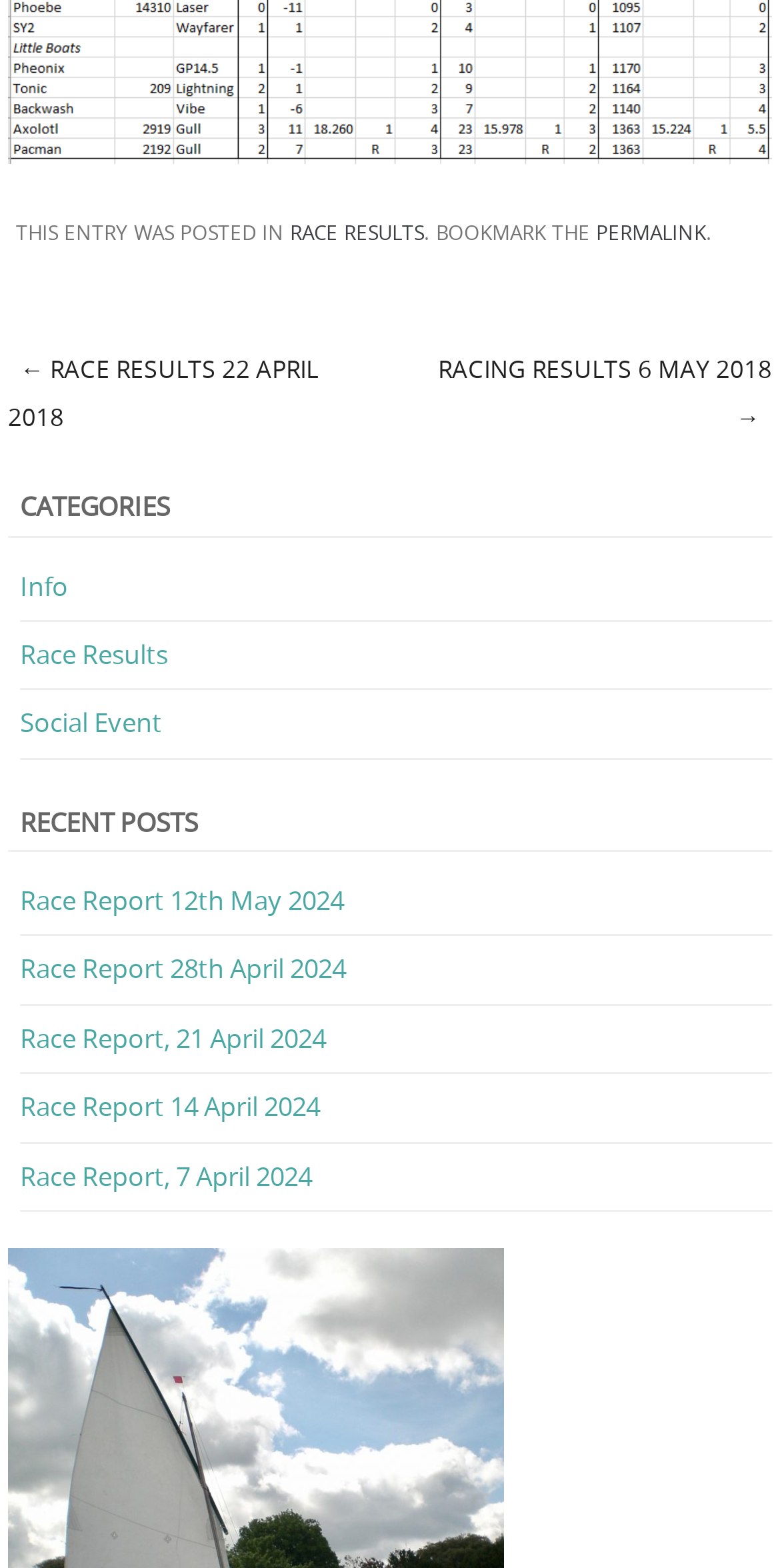What is the title of the previous post?
By examining the image, provide a one-word or phrase answer.

RACE RESULTS 22 APRIL 2018